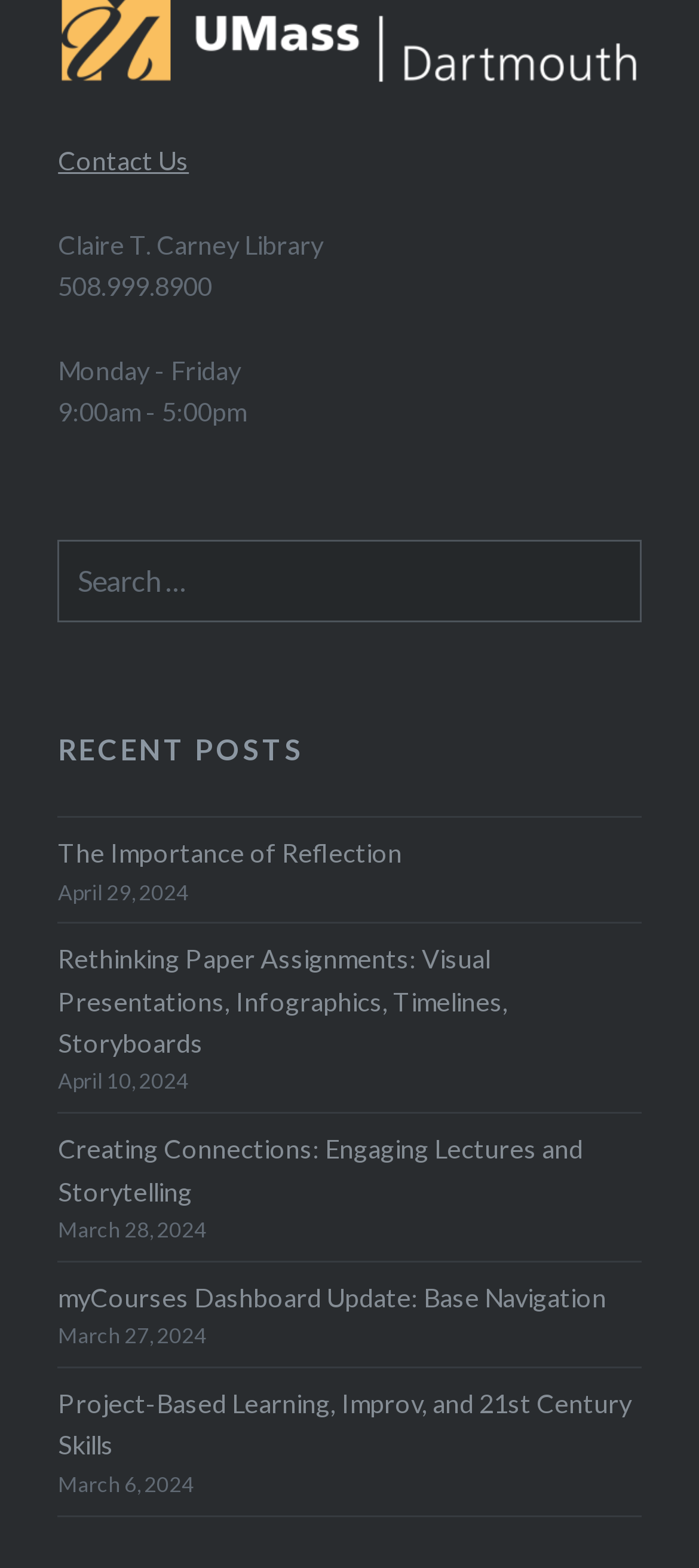How many recent posts are displayed on the webpage?
Carefully examine the image and provide a detailed answer to the question.

The recent posts section is located below the search bar, and it displays 5 link elements, each with a title and a date, representing the recent posts.